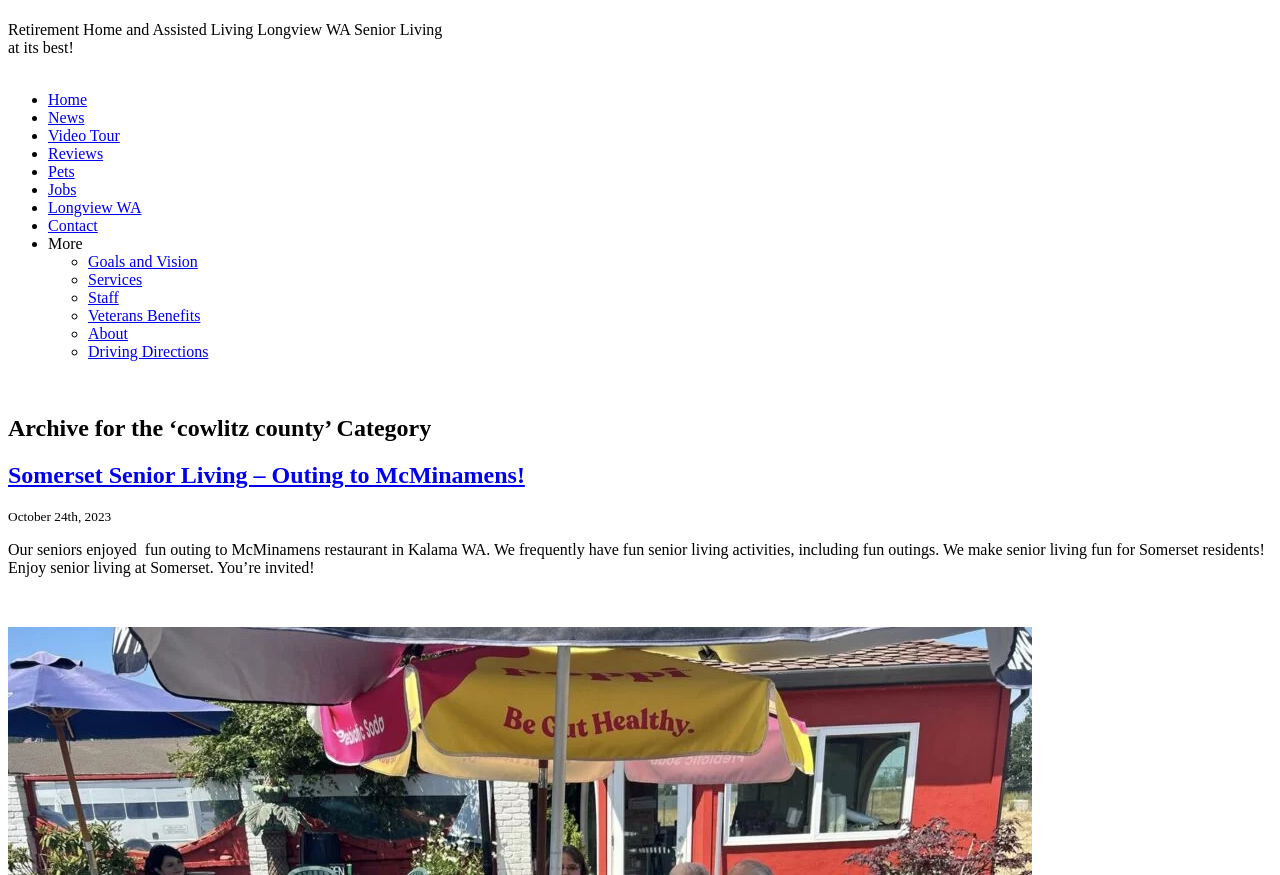When was the article about the outing to McMinamens published?
Look at the image and provide a short answer using one word or a phrase.

October 24th, 2023